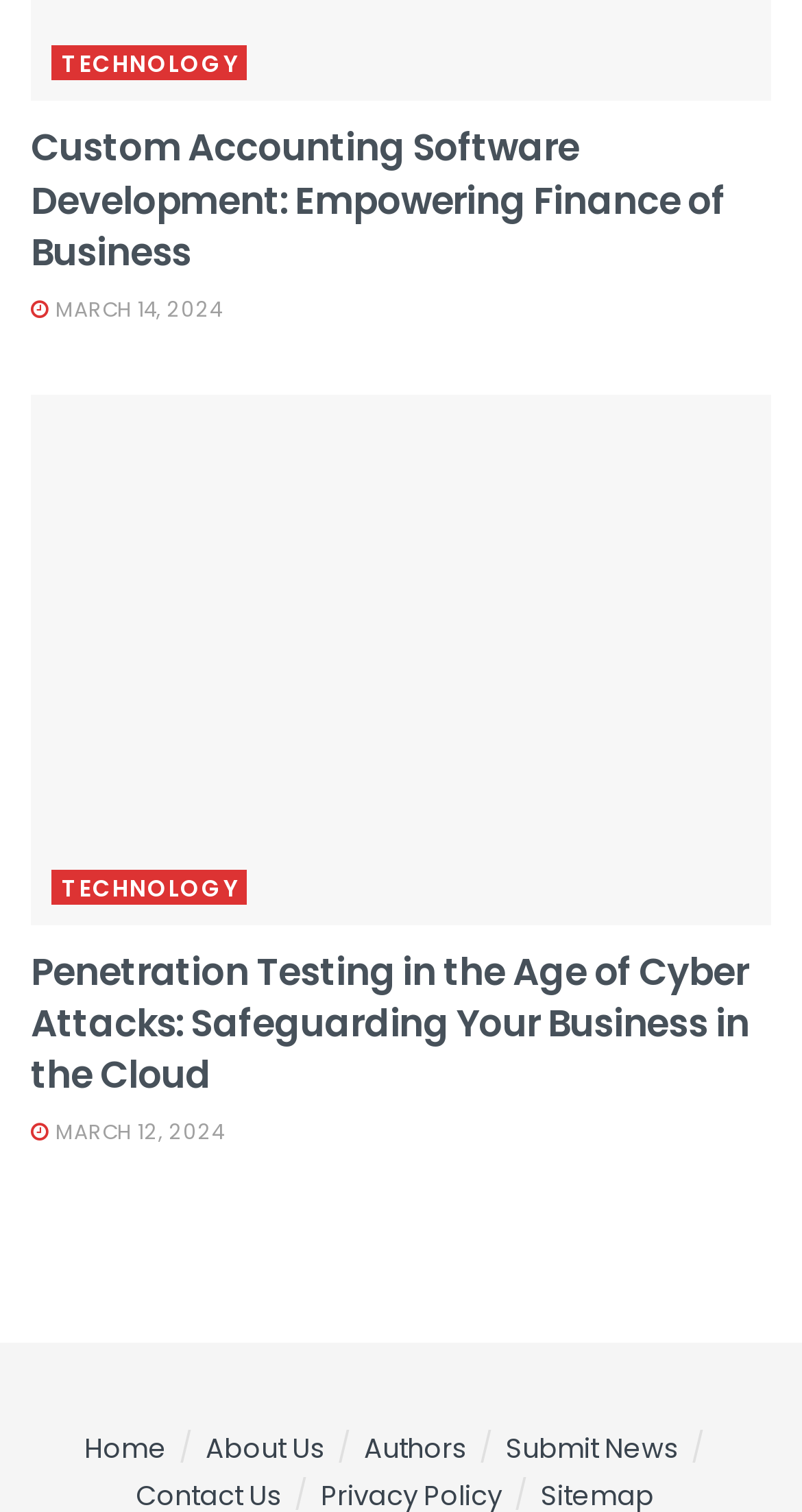Extract the bounding box coordinates for the HTML element that matches this description: "Technology". The coordinates should be four float numbers between 0 and 1, i.e., [left, top, right, bottom].

[0.064, 0.575, 0.308, 0.598]